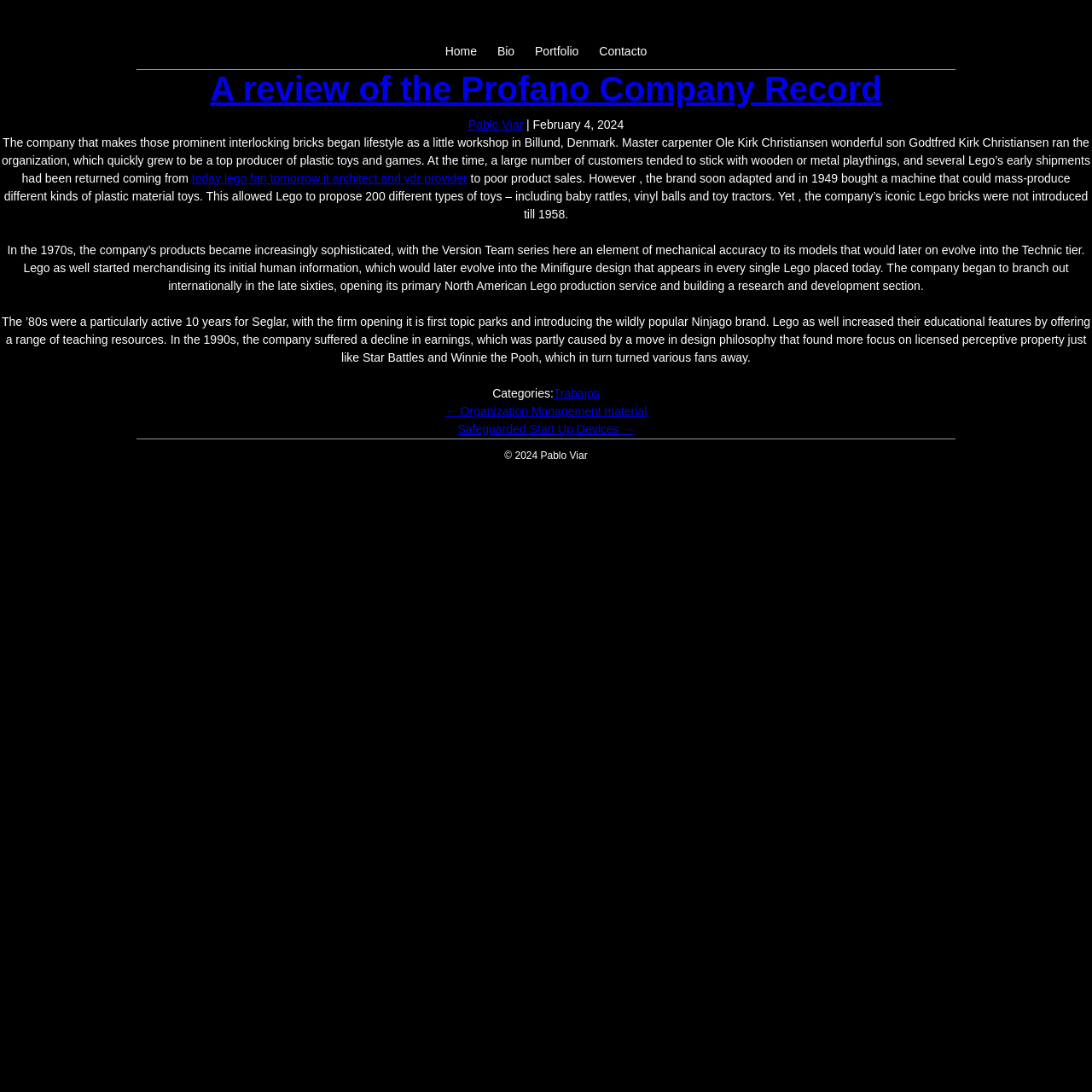What is the name of the popular Lego brand introduced in the 1980s?
Carefully analyze the image and provide a thorough answer to the question.

The question can be answered by reading the article content, where it is mentioned that 'The ’80s were a particularly active 10 years for Lego, with the firm opening its first theme parks and introducing the wildly popular Ninjago brand.'